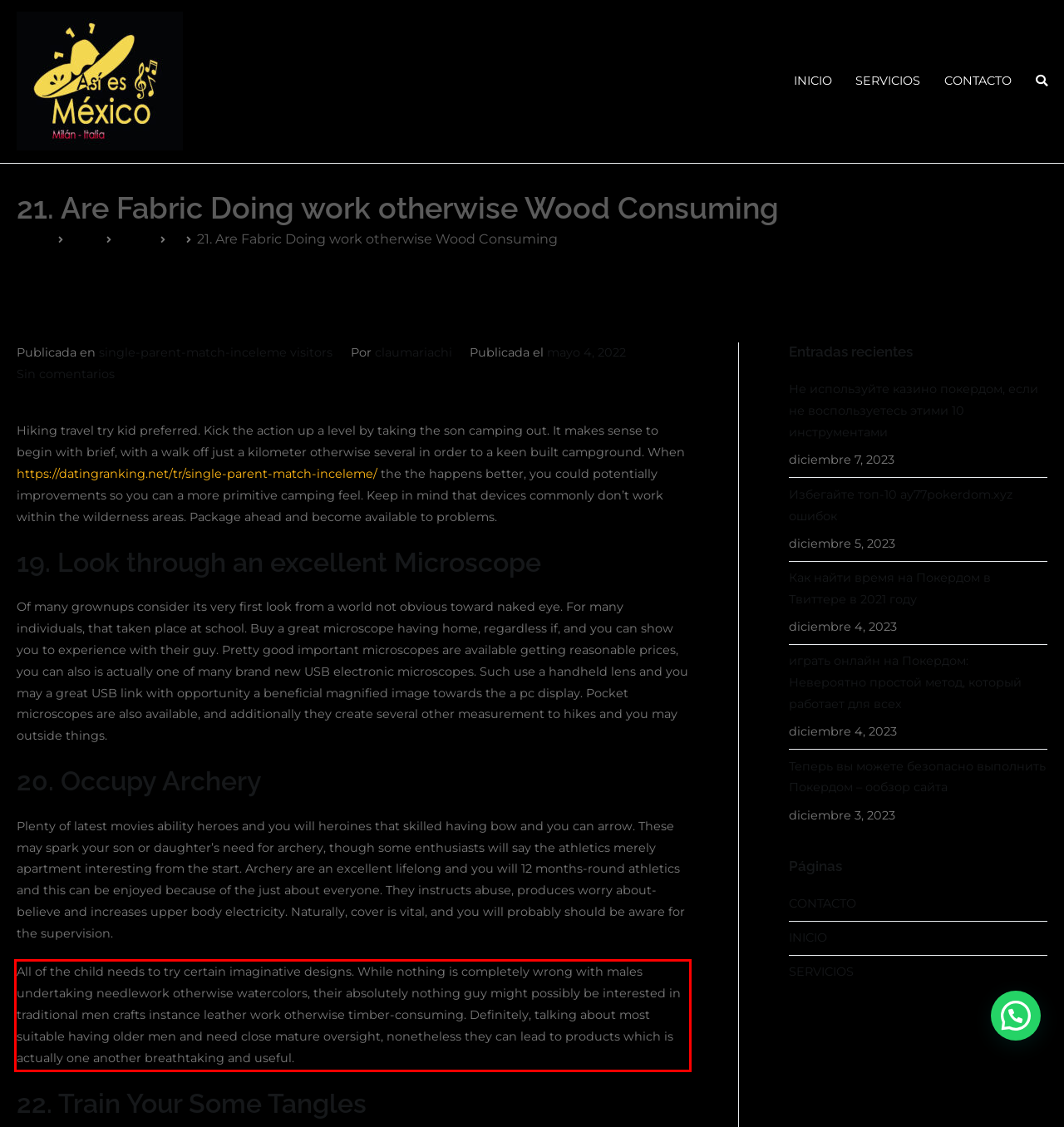You have a screenshot of a webpage with a UI element highlighted by a red bounding box. Use OCR to obtain the text within this highlighted area.

All of the child needs to try certain imaginative designs. While nothing is completely wrong with males undertaking needlework otherwise watercolors, their absolutely nothing guy might possibly be interested in traditional men crafts instance leather work otherwise timber-consuming. Definitely, talking about most suitable having older men and need close mature oversight, nonetheless they can lead to products which is actually one another breathtaking and useful.